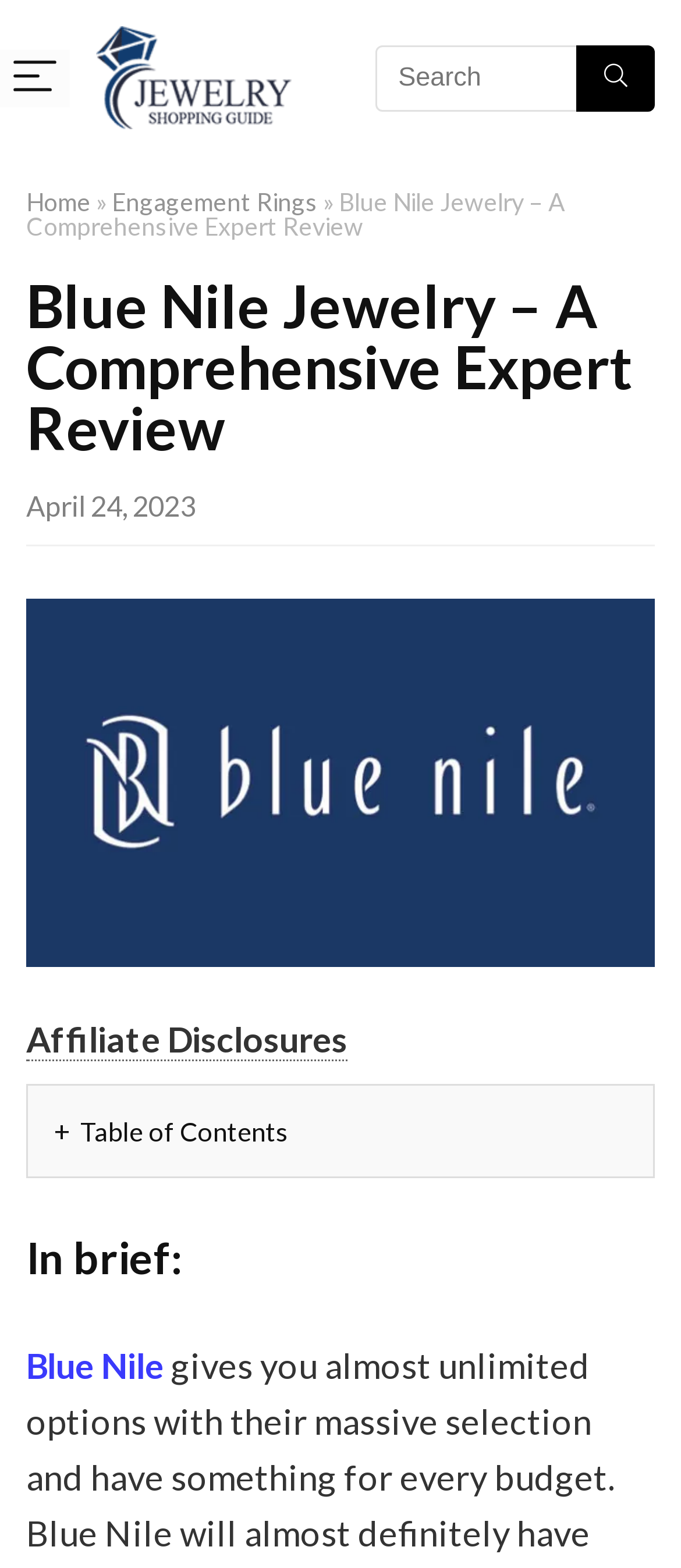What is the date of the review?
Using the visual information, respond with a single word or phrase.

April 24, 2023